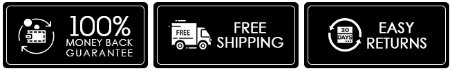What is the time frame for returning items? Look at the image and give a one-word or short phrase answer.

30 days